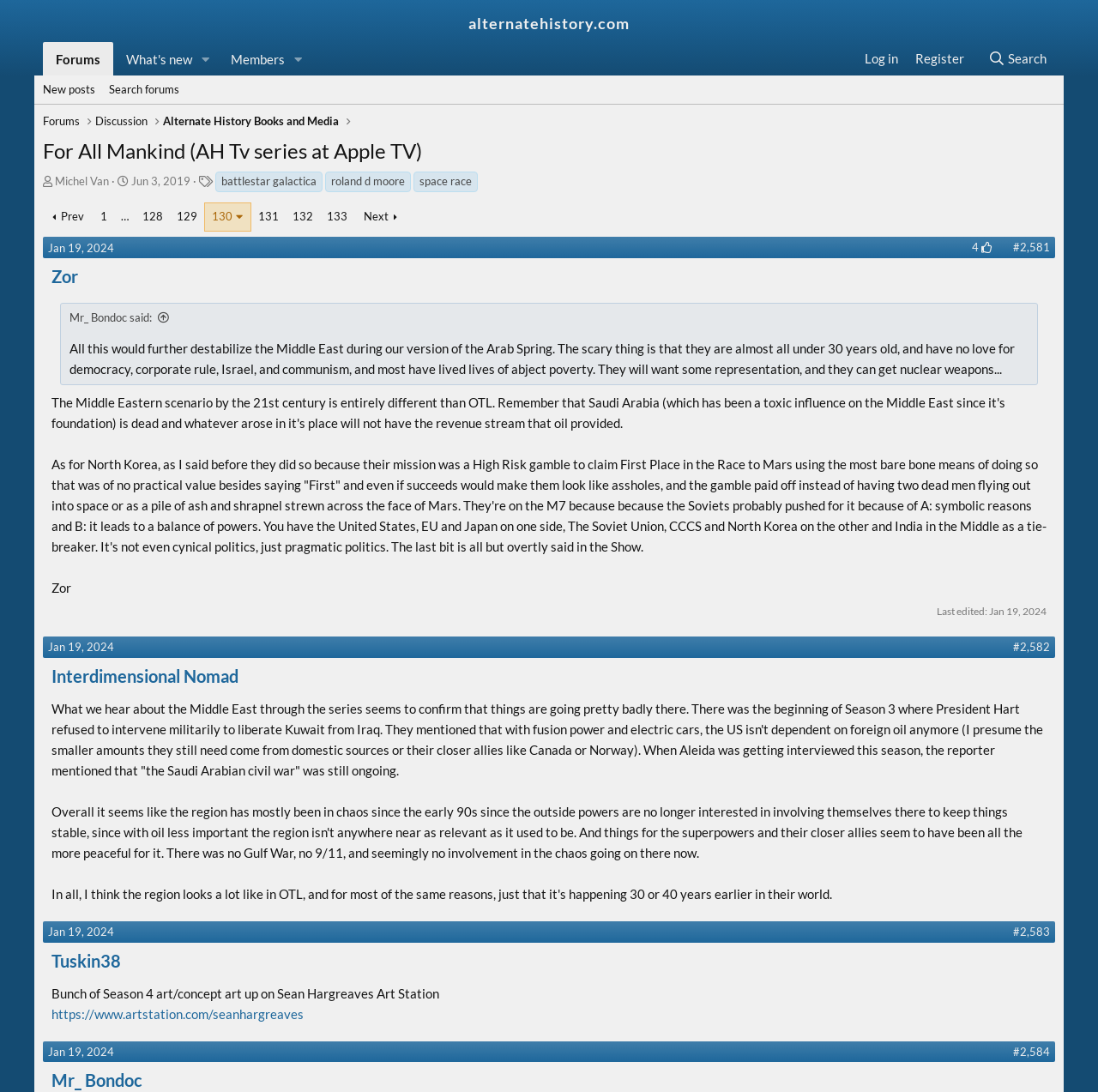Specify the bounding box coordinates of the area that needs to be clicked to achieve the following instruction: "Read the post by 'Zor'".

[0.047, 0.248, 0.071, 0.262]